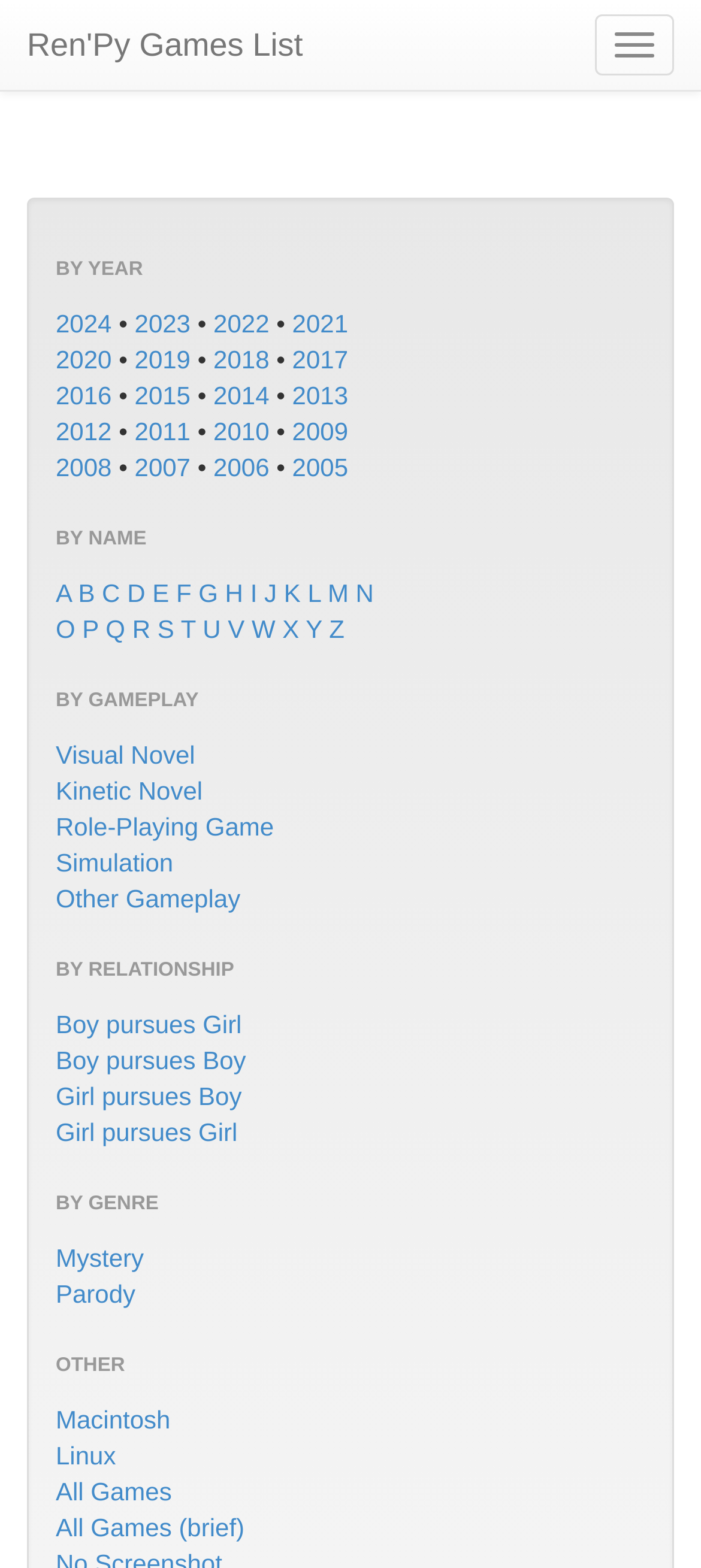Write an exhaustive caption that covers the webpage's main aspects.

The webpage is titled "Ren'Py Games List" and appears to be a catalog of games organized by various categories. At the top of the page, there is a button to toggle navigation and a link to the page title. Below this, there is a heading "BY YEAR" followed by a list of links to years from 2024 to 2005, each separated by a bullet point.

To the right of the year list, there is a heading "BY NAME" followed by a list of links to alphabetical categories from A to Z. Each category is represented by a single letter.

Further down the page, there are additional headings and lists, including "BY GAMEPLAY" with links to categories such as Visual Novel, Role-Playing Game, and Simulation. Next is "BY RELATIONSHIP" with links to categories such as Boy pursues Girl and Girl pursues Boy. Then, there is "BY GENRE" with links to categories such as Mystery and Parody. Finally, there is an "OTHER" section with links to categories such as Macintosh and Linux, as well as links to view all games or all games with brief descriptions.

Overall, the page appears to be a comprehensive catalog of games, allowing users to browse and filter by various criteria.